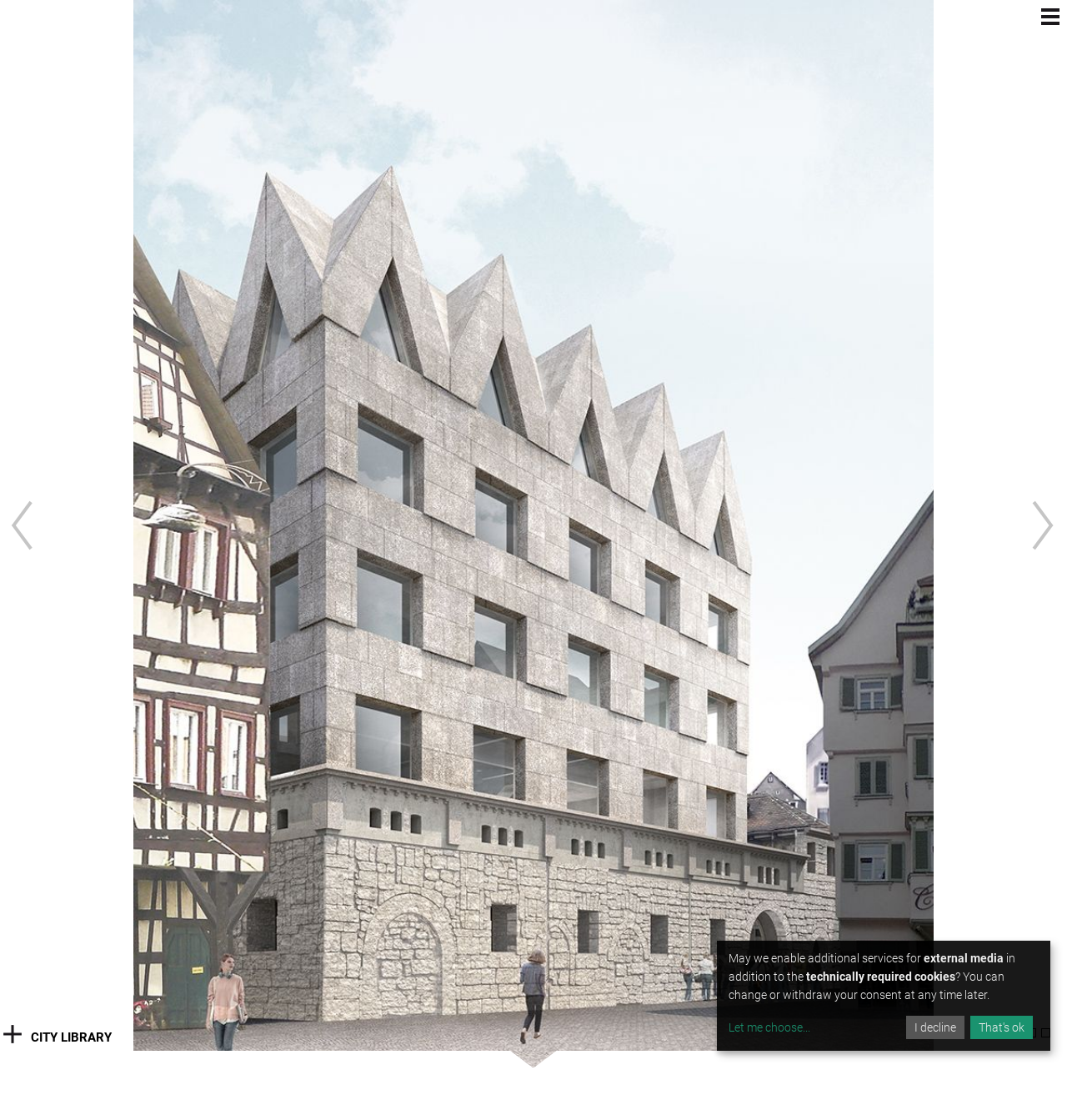Provide a short answer to the following question with just one word or phrase: What is the name of the library?

WB Stadtbücherei Esslingen